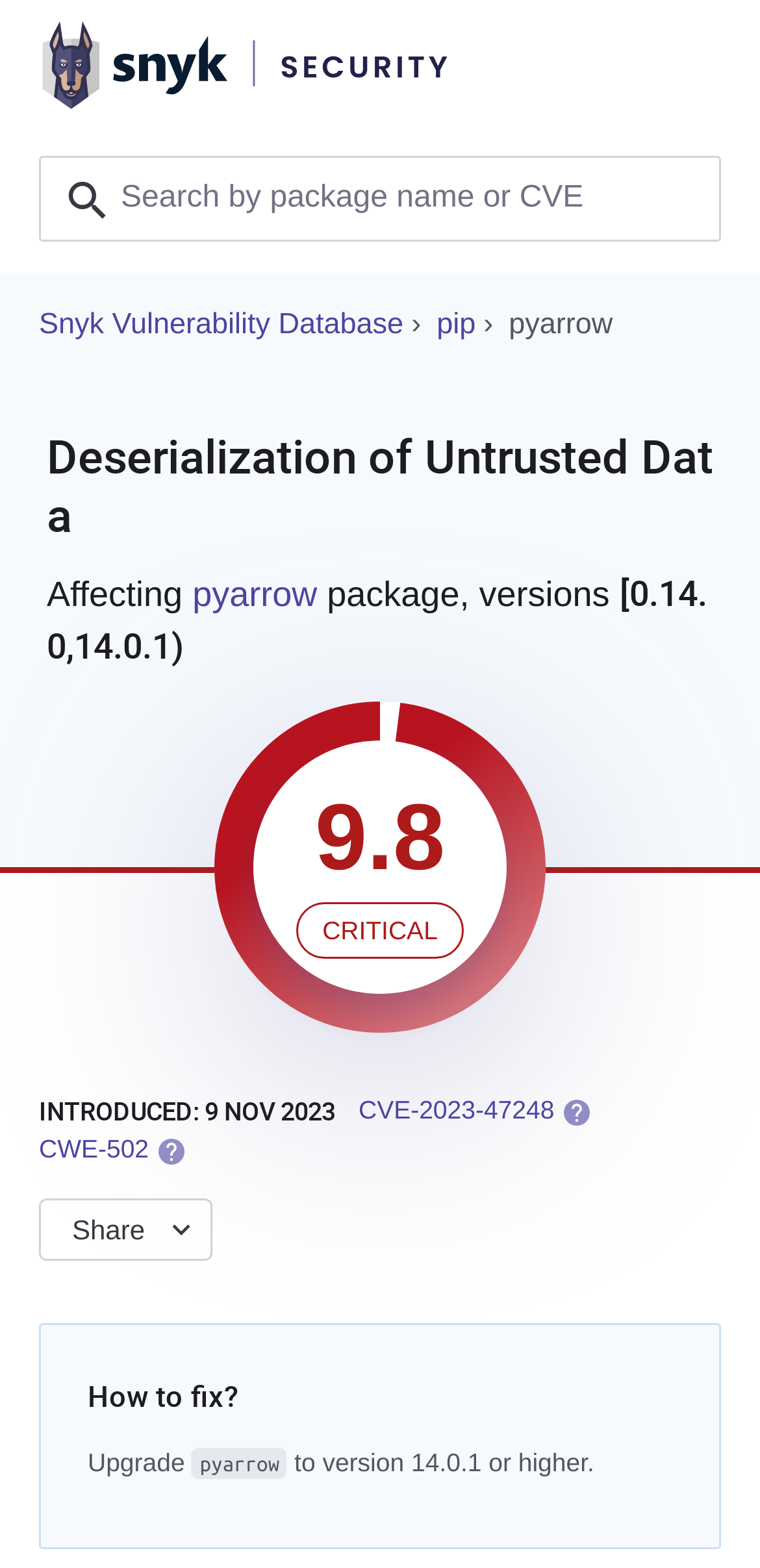Identify the bounding box coordinates of the section that should be clicked to achieve the task described: "Search by package name or CVE".

[0.051, 0.099, 0.949, 0.154]